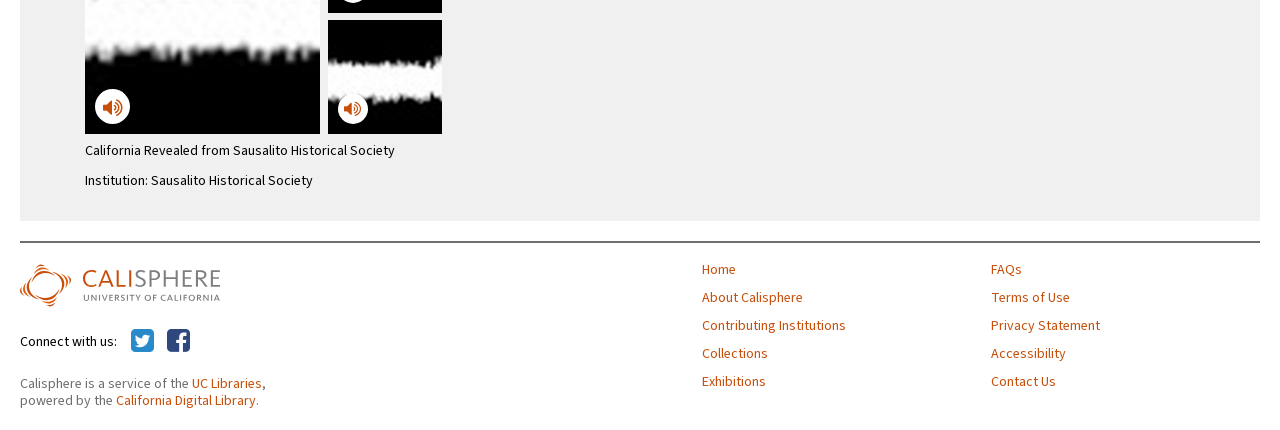Determine the coordinates of the bounding box that should be clicked to complete the instruction: "view collections". The coordinates should be represented by four float numbers between 0 and 1: [left, top, right, bottom].

[0.548, 0.807, 0.759, 0.84]